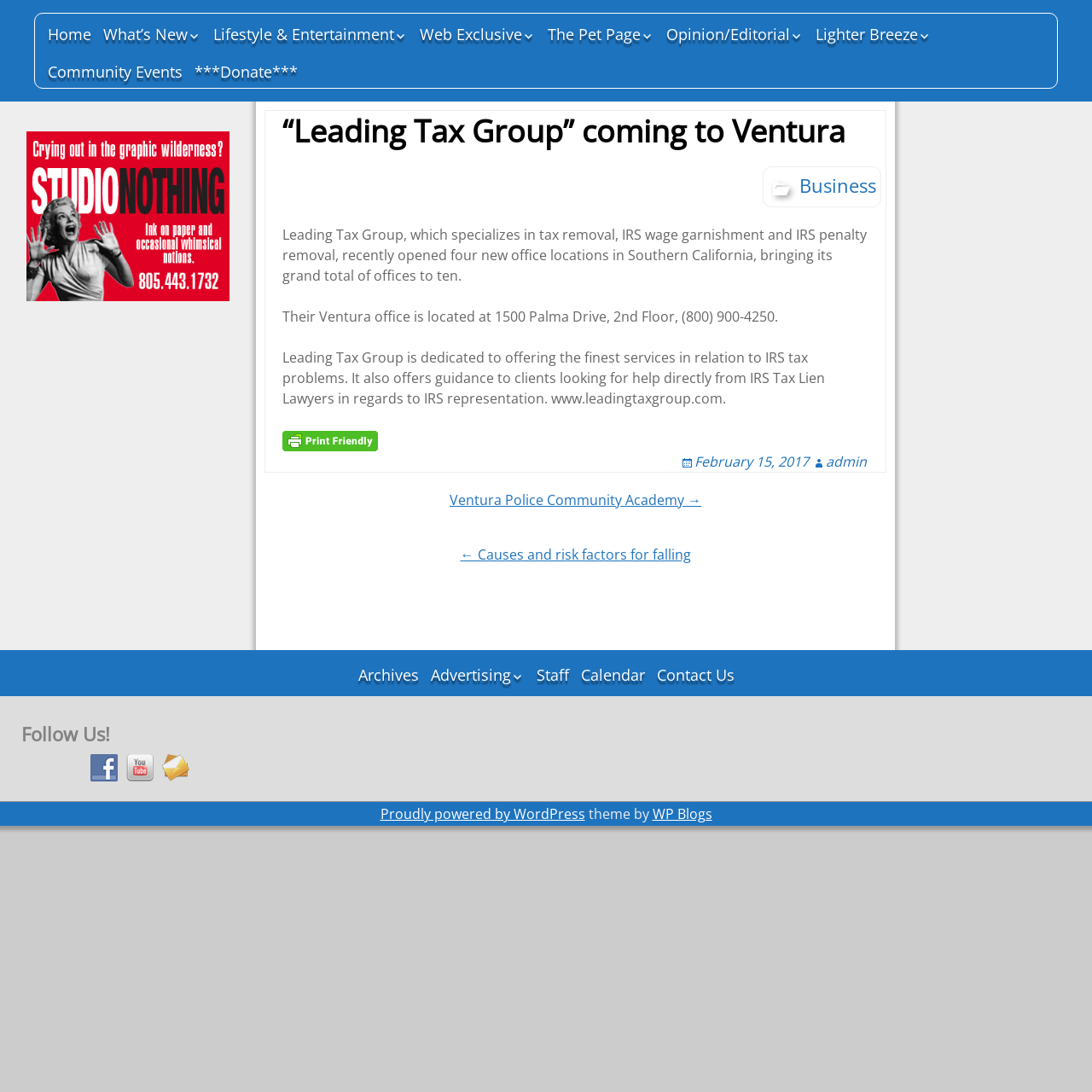Identify the text that serves as the heading for the webpage and generate it.

“Leading Tax Group” coming to Ventura